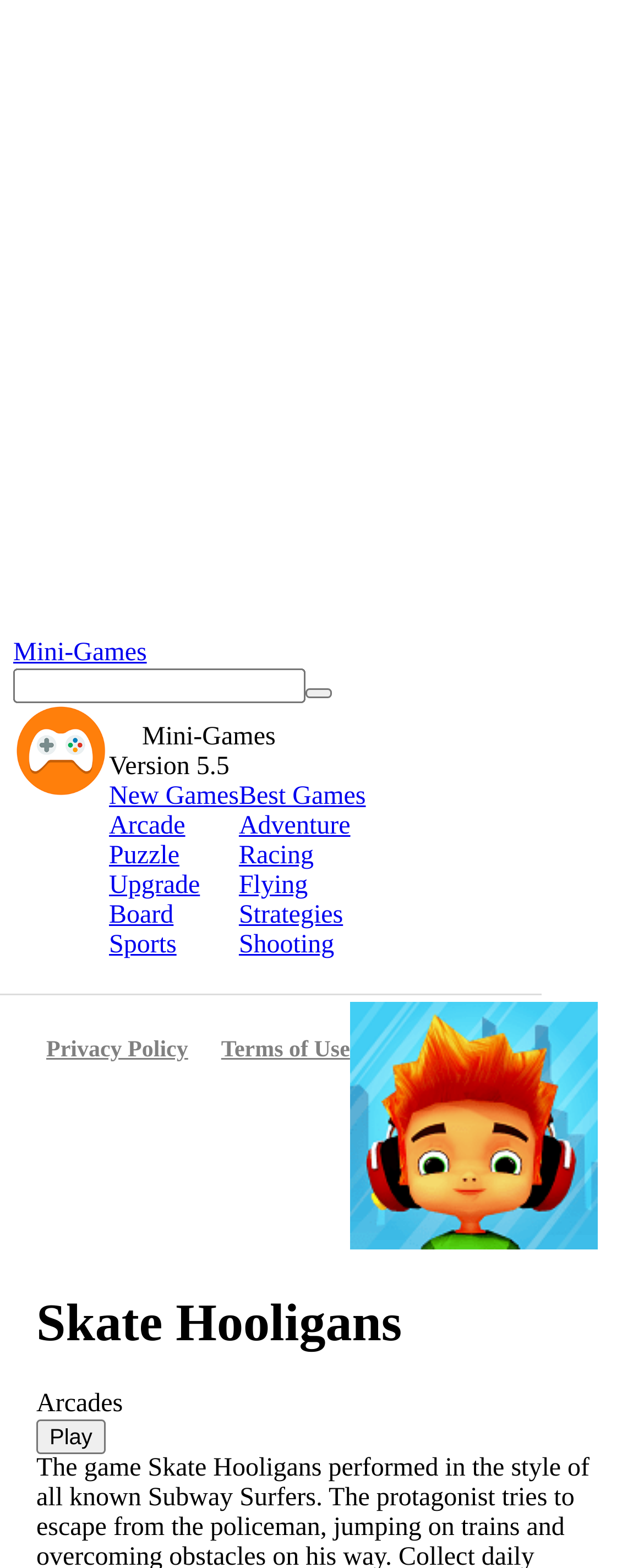Identify the bounding box coordinates for the UI element described as: "Puzzle". The coordinates should be provided as four floats between 0 and 1: [left, top, right, bottom].

[0.169, 0.537, 0.279, 0.555]